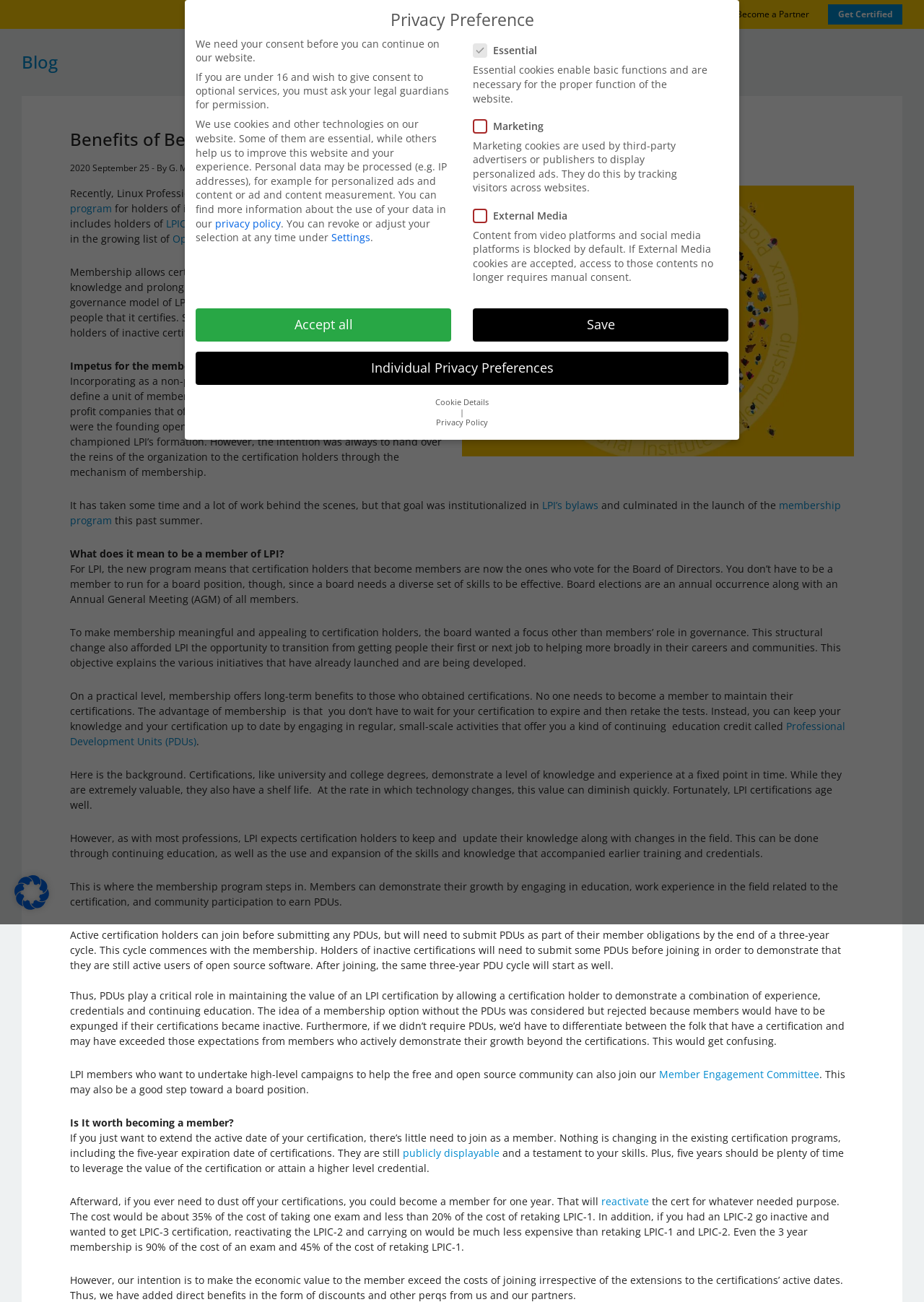Show the bounding box coordinates for the element that needs to be clicked to execute the following instruction: "Become a partner". Provide the coordinates in the form of four float numbers between 0 and 1, i.e., [left, top, right, bottom].

[0.786, 0.003, 0.886, 0.019]